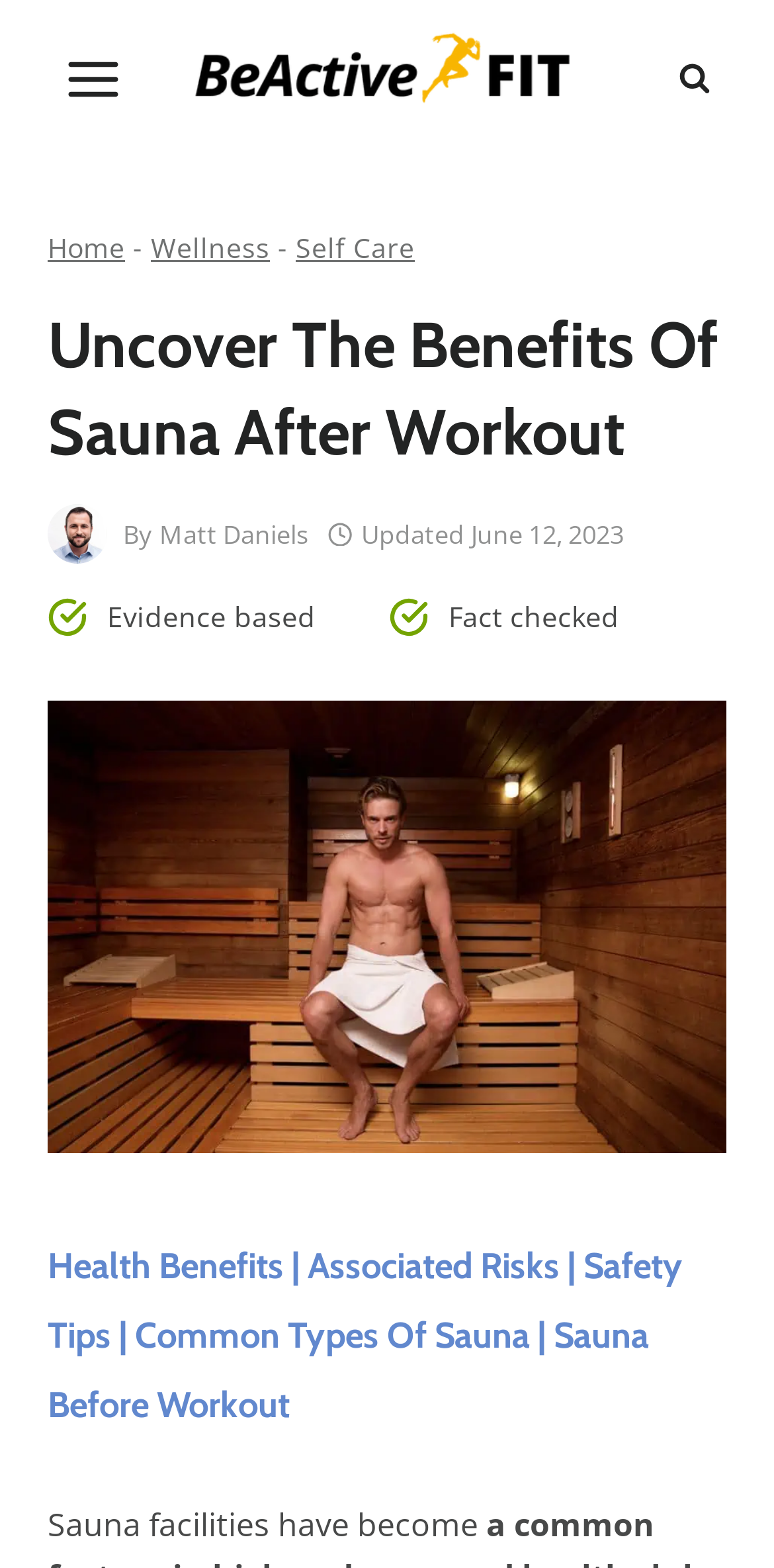Identify the bounding box coordinates of the area you need to click to perform the following instruction: "Visit the BeActiveFit homepage".

[0.231, 0.015, 0.769, 0.074]